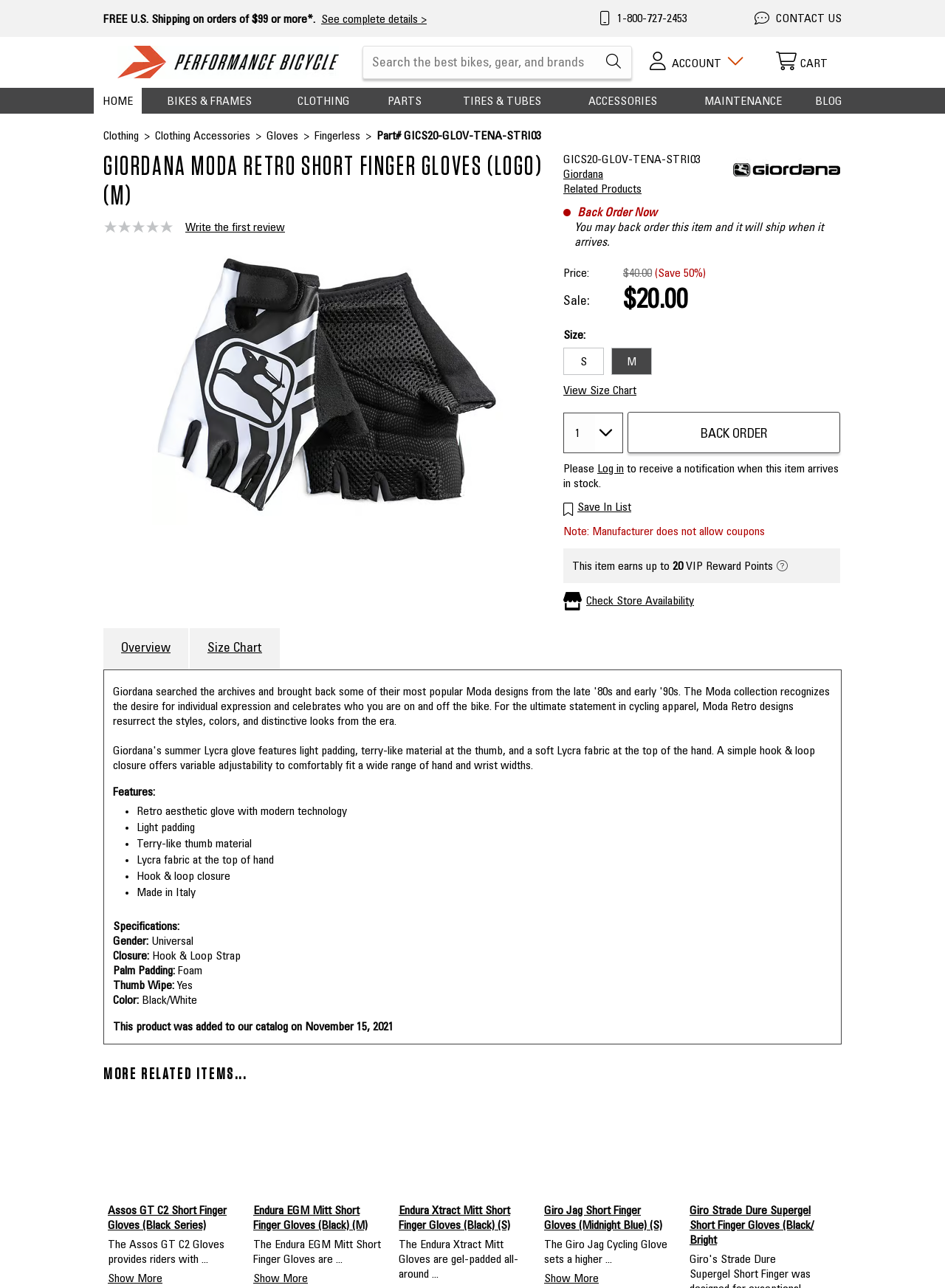Please locate and retrieve the main header text of the webpage.

GIORDANA MODA RETRO SHORT FINGER GLOVES (LOGO) (M)